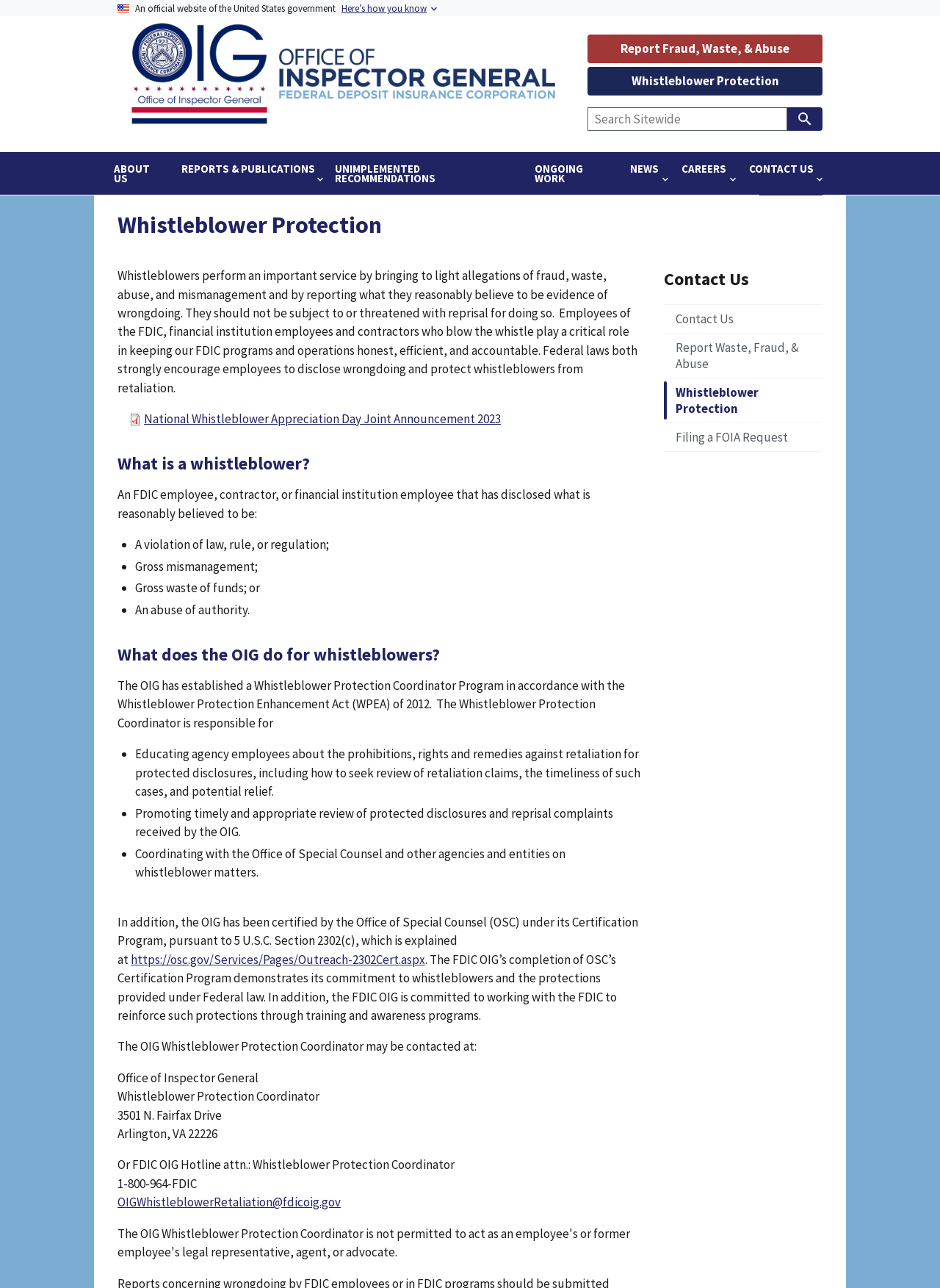What is the certification program mentioned on the webpage?
Please answer the question with as much detail as possible using the screenshot.

The webpage mentions that the FDIC OIG has been certified by the Office of Special Counsel (OSC) under its Certification Program, which demonstrates the OIG's commitment to whistleblowers and the protections provided under Federal law.